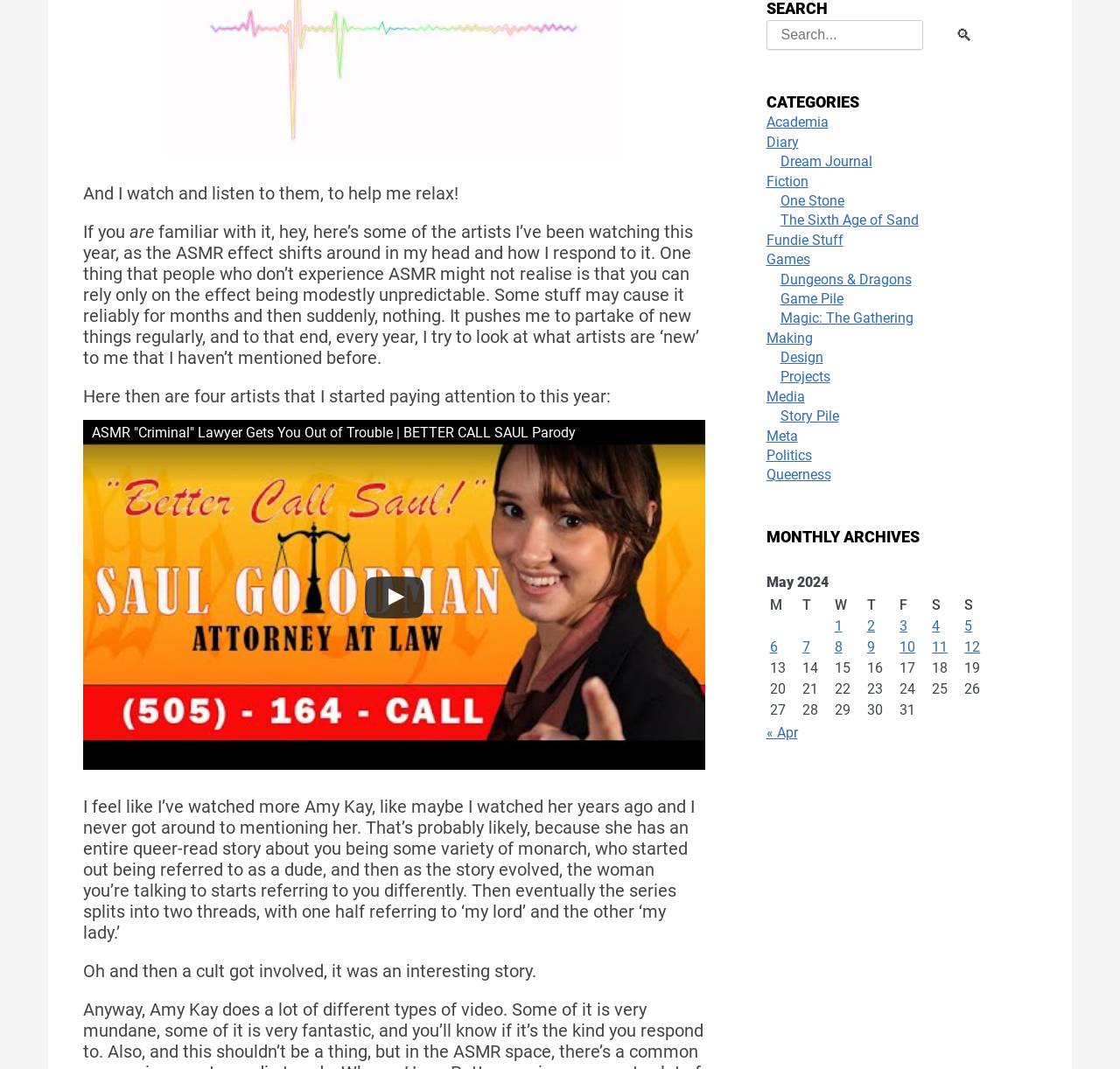Locate the UI element described as follows: "Magic: The Gathering". Return the bounding box coordinates as four float numbers between 0 and 1 in the order [left, top, right, bottom].

[0.696, 0.29, 0.815, 0.305]